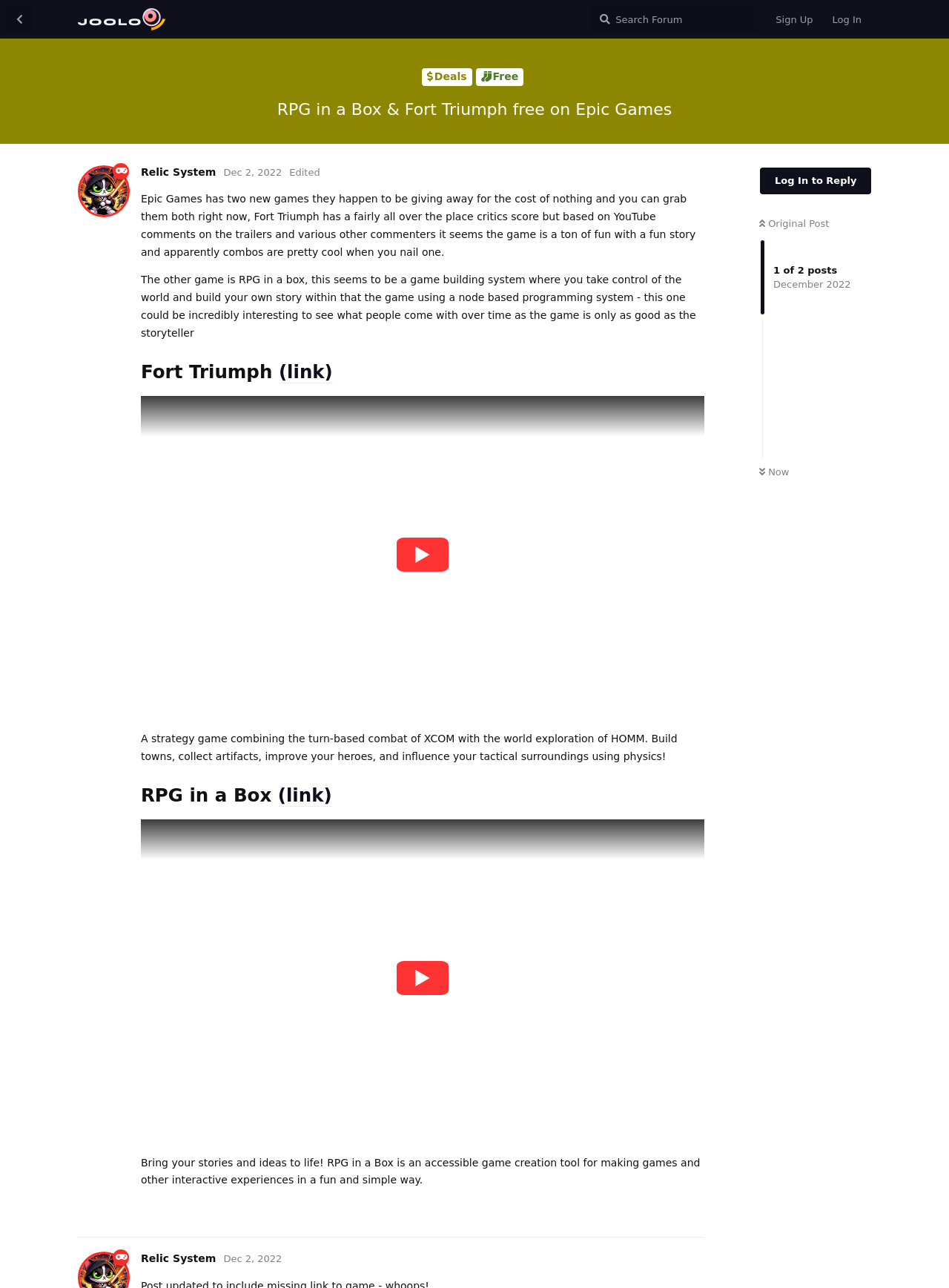Identify the bounding box coordinates of the area that should be clicked in order to complete the given instruction: "download prompts". The bounding box coordinates should be four float numbers between 0 and 1, i.e., [left, top, right, bottom].

None